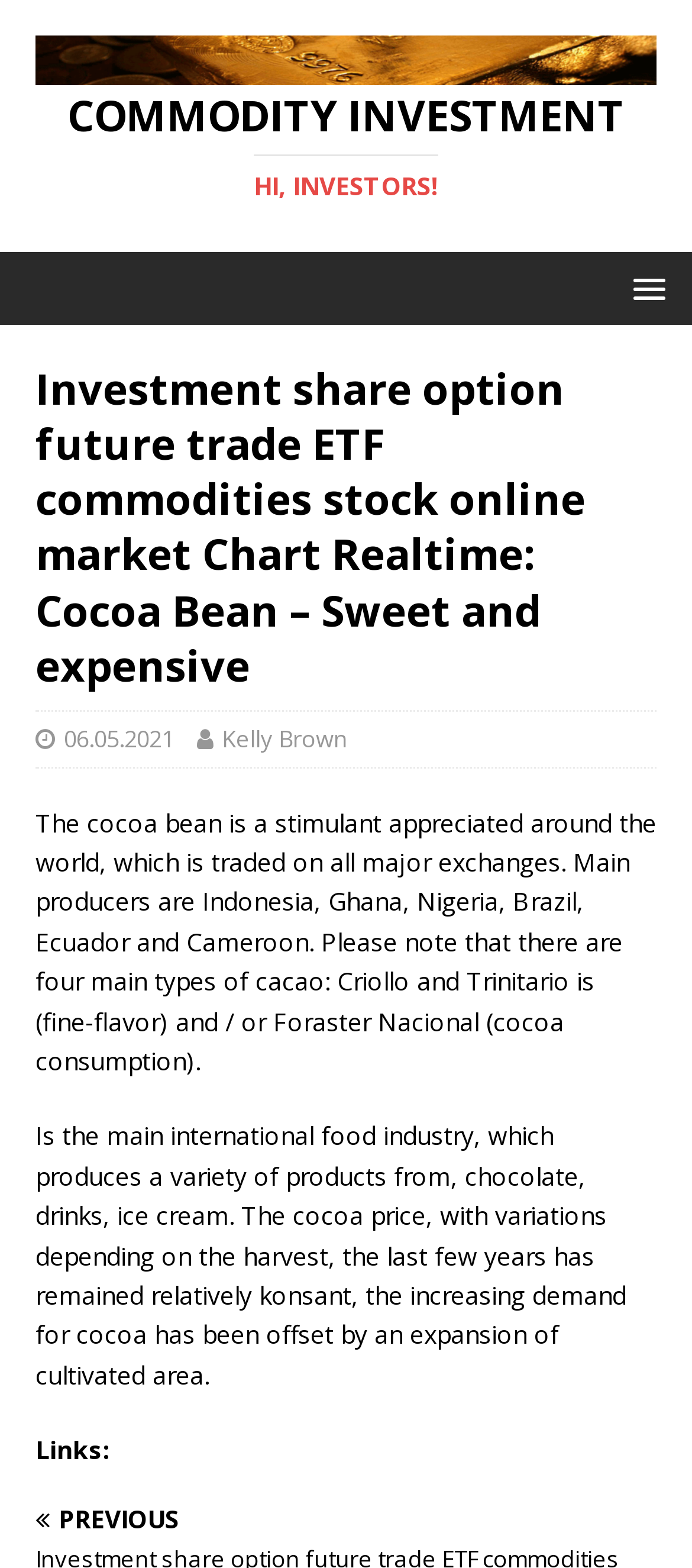Identify the bounding box for the given UI element using the description provided. Coordinates should be in the format (top-left x, top-left y, bottom-right x, bottom-right y) and must be between 0 and 1. Here is the description: Commodity Investment Hi, investors!

[0.051, 0.06, 0.949, 0.129]